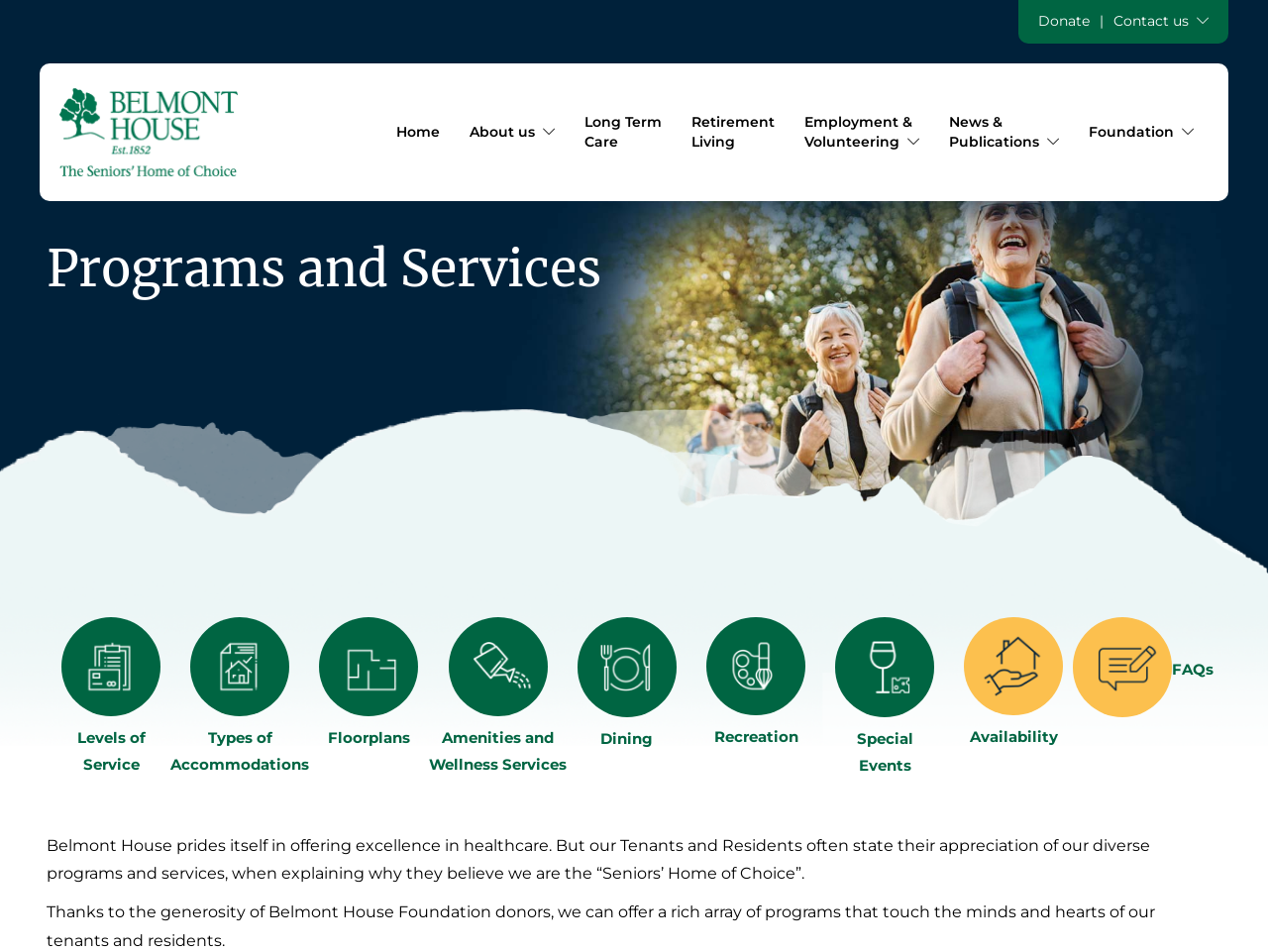Please identify the bounding box coordinates of where to click in order to follow the instruction: "Contact us".

[0.87, 0.012, 0.961, 0.031]